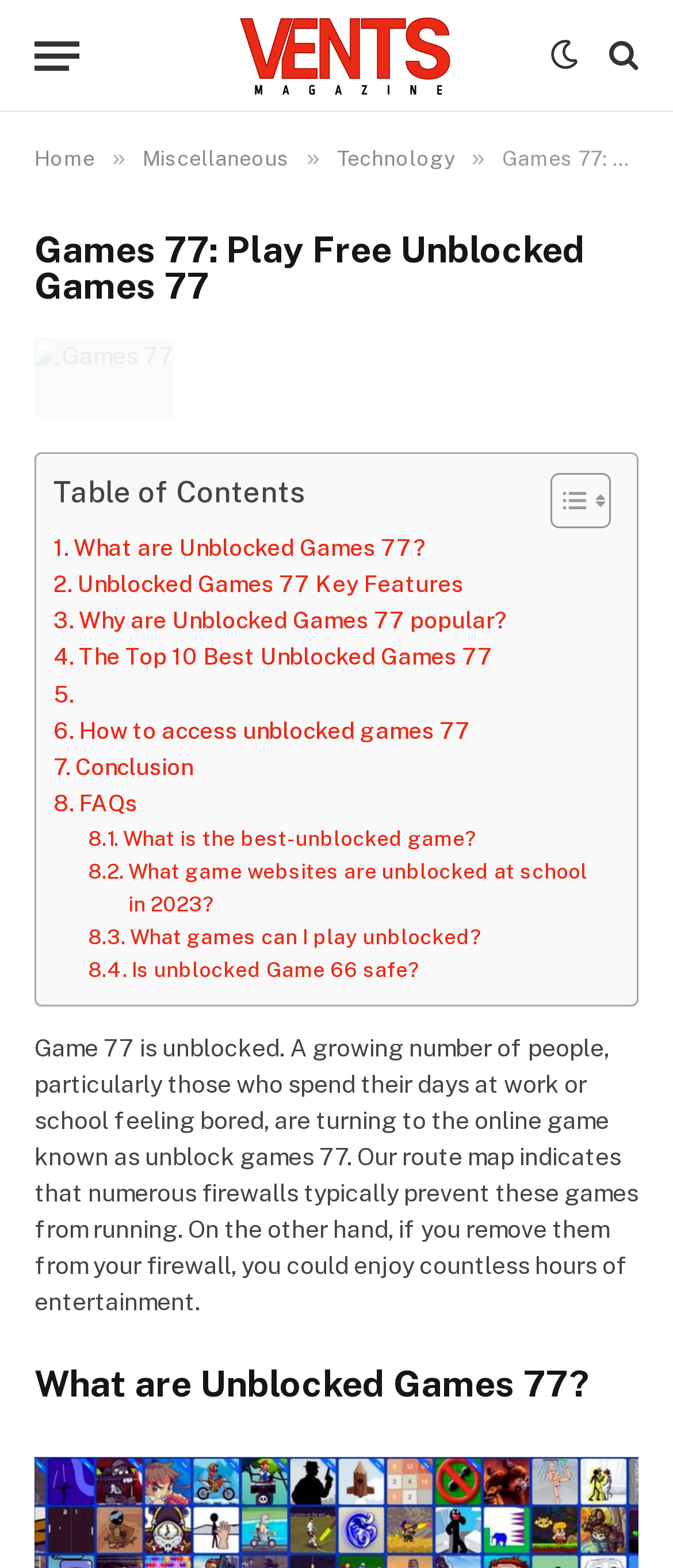Using the provided description: "Menu", find the bounding box coordinates of the corresponding UI element. The output should be four float numbers between 0 and 1, in the format [left, top, right, bottom].

None